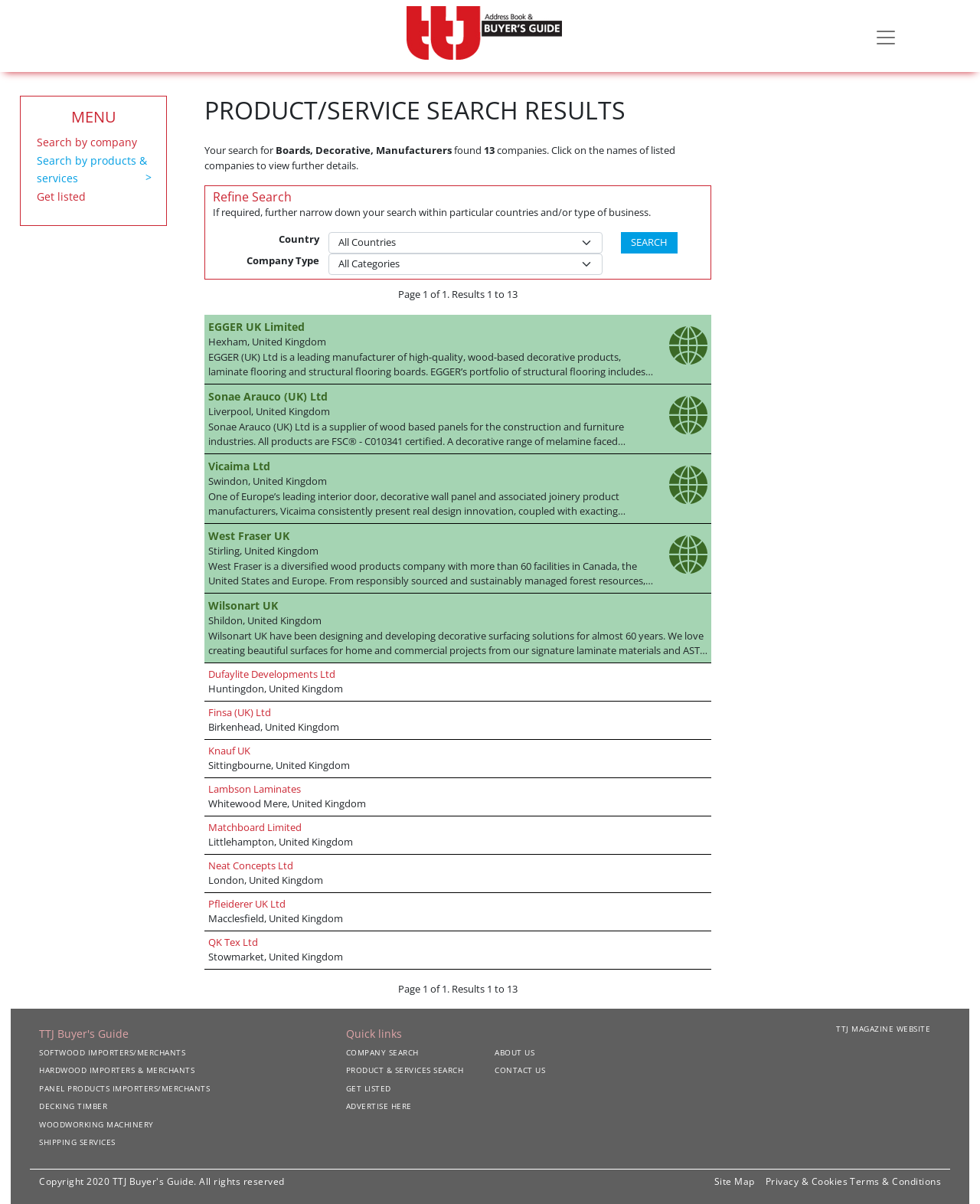Find the coordinates for the bounding box of the element with this description: "CONTACT US".

[0.505, 0.884, 0.567, 0.893]